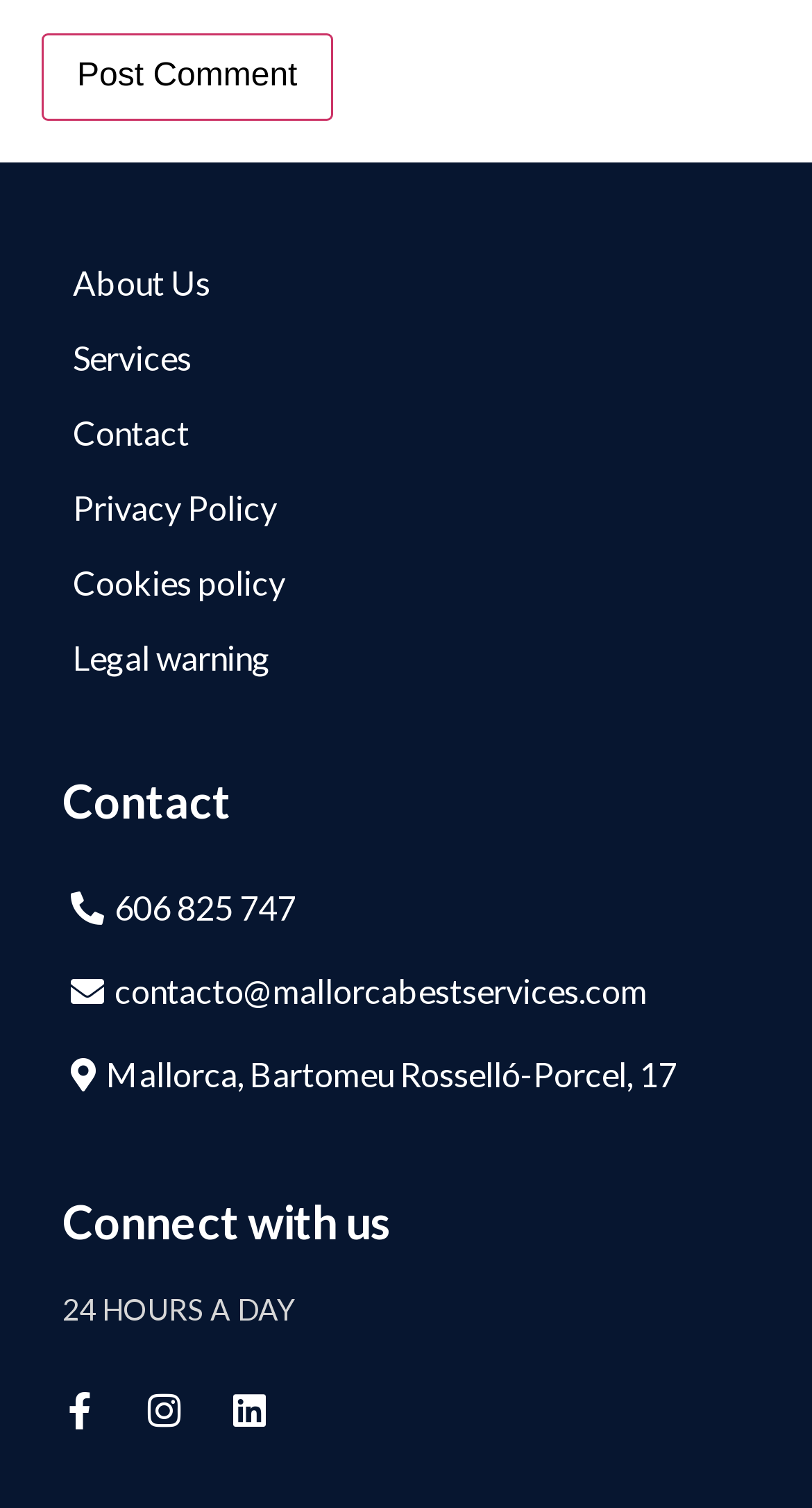Locate the bounding box coordinates of the region to be clicked to comply with the following instruction: "Click the 'Post Comment' button". The coordinates must be four float numbers between 0 and 1, in the form [left, top, right, bottom].

[0.051, 0.022, 0.41, 0.08]